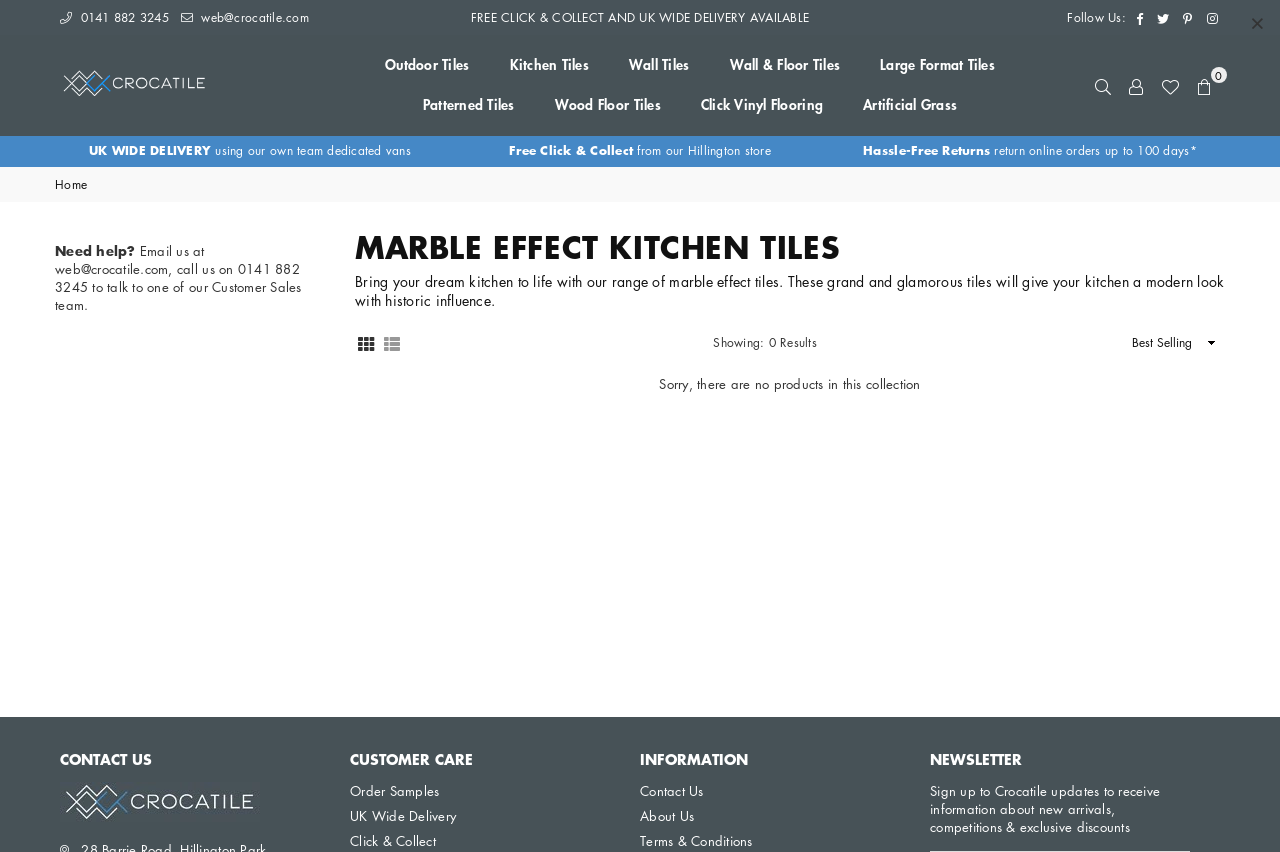Please find the bounding box coordinates of the element that you should click to achieve the following instruction: "Click on Facebook link". The coordinates should be presented as four float numbers between 0 and 1: [left, top, right, bottom].

[0.883, 0.014, 0.899, 0.03]